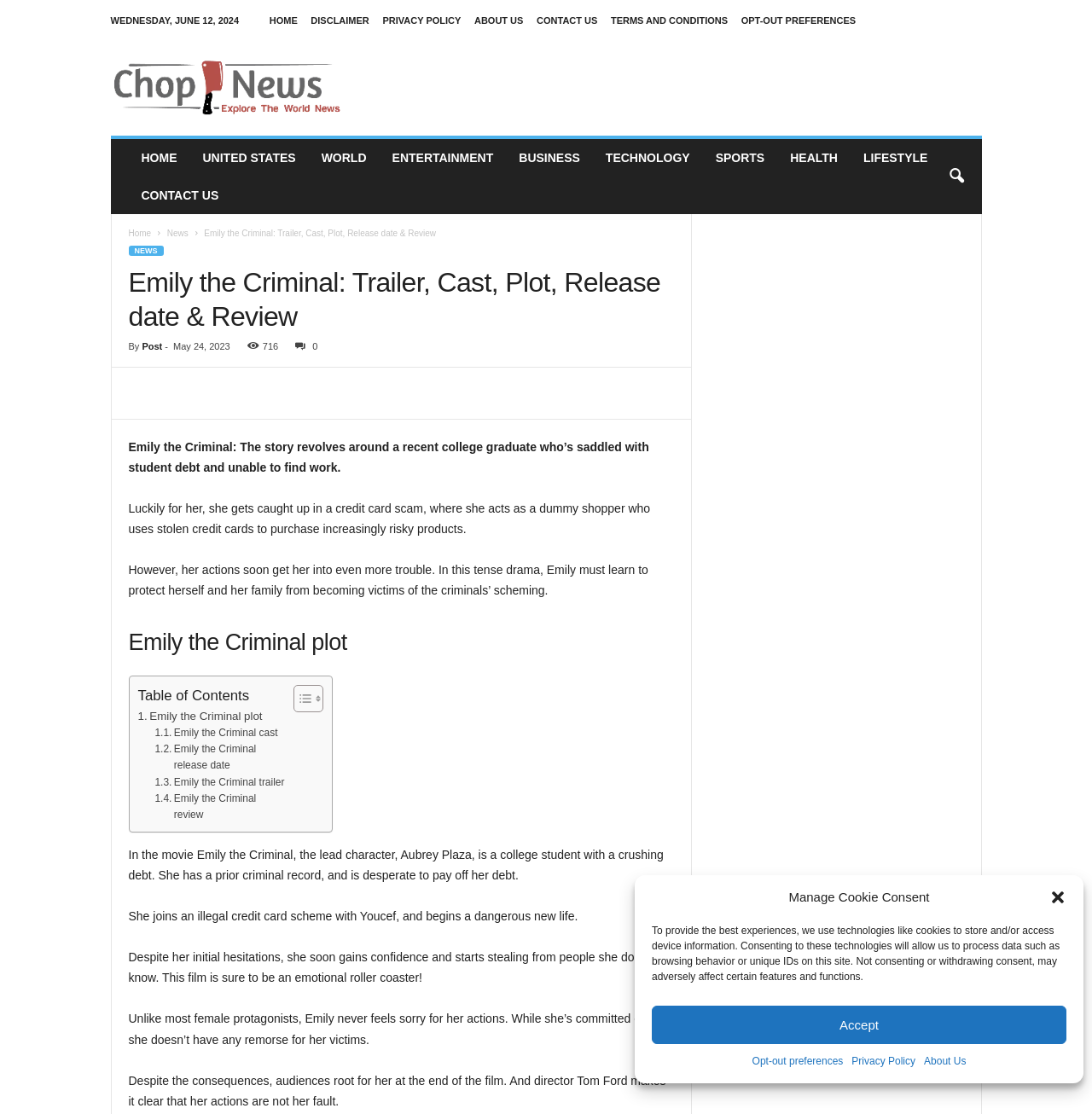Identify the bounding box coordinates necessary to click and complete the given instruction: "Learn about Uni admits to multi-million dollar wage theft".

None